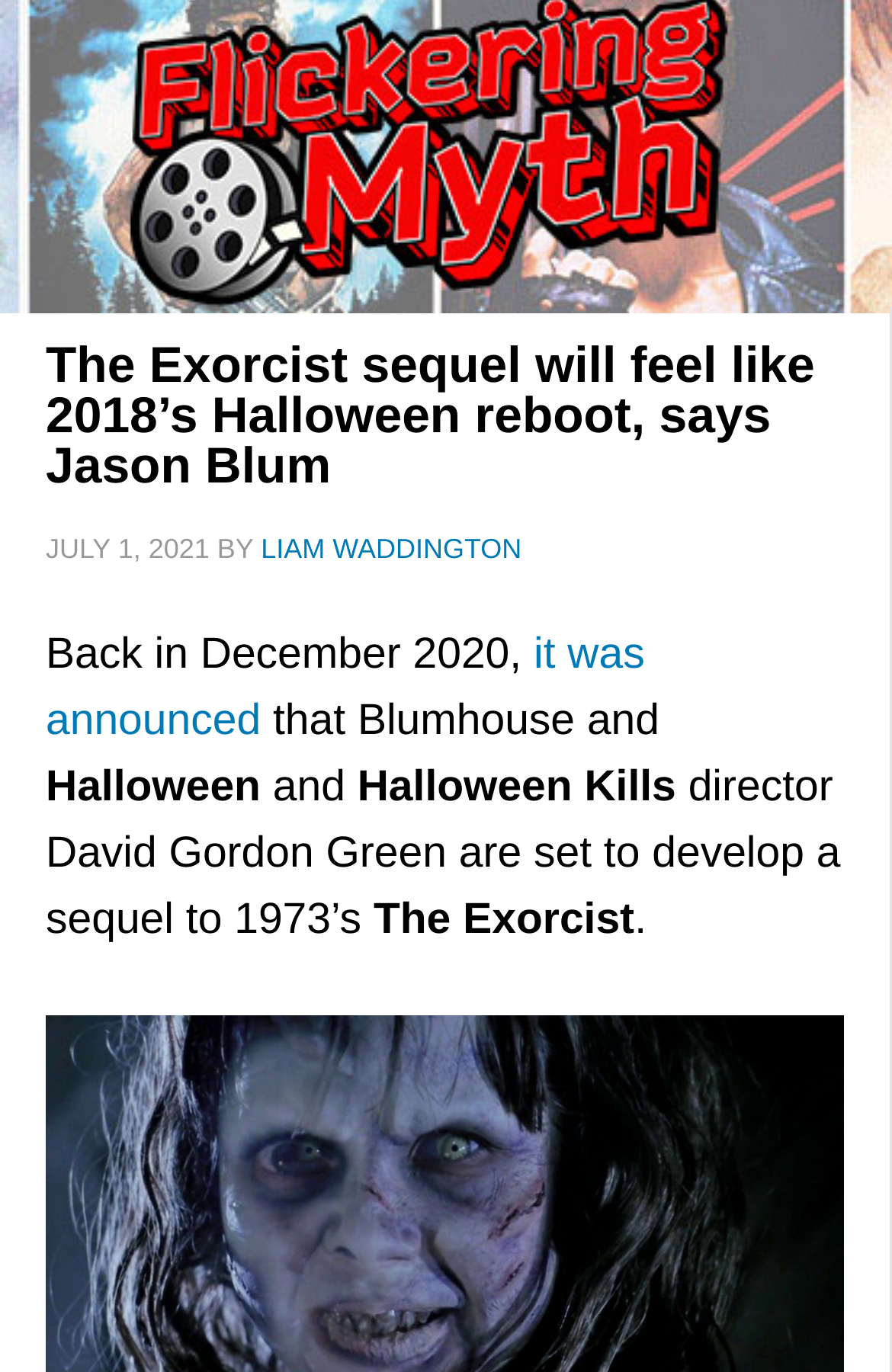Using the given element description, provide the bounding box coordinates (top-left x, top-left y, bottom-right x, bottom-right y) for the corresponding UI element in the screenshot: it was announced

[0.051, 0.46, 0.723, 0.543]